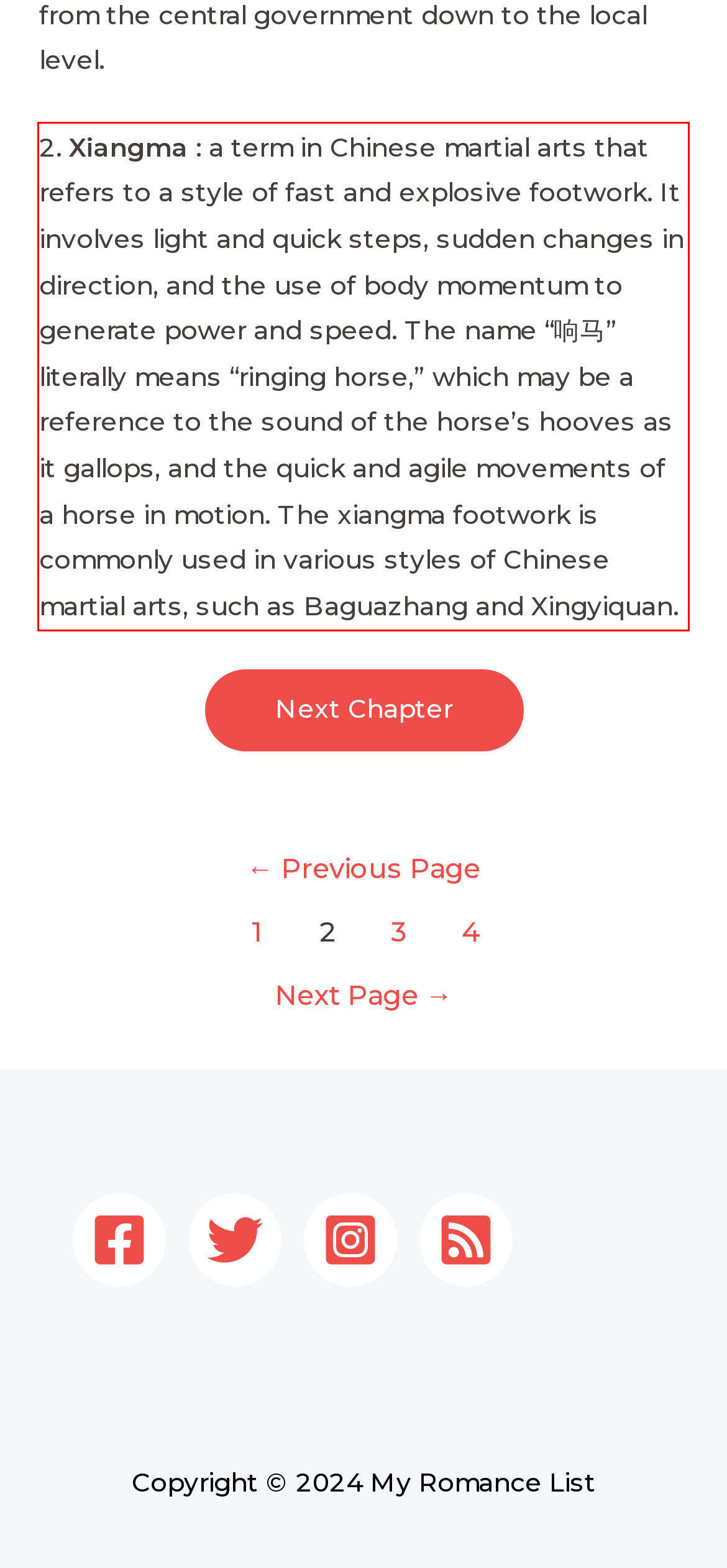From the screenshot of the webpage, locate the red bounding box and extract the text contained within that area.

2. Xiangma : a term in Chinese martial arts that refers to a style of fast and explosive footwork. It involves light and quick steps, sudden changes in direction, and the use of body momentum to generate power and speed. The name “响马” literally means “ringing horse,” which may be a reference to the sound of the horse’s hooves as it gallops, and the quick and agile movements of a horse in motion. The xiangma footwork is commonly used in various styles of Chinese martial arts, such as Baguazhang and Xingyiquan.